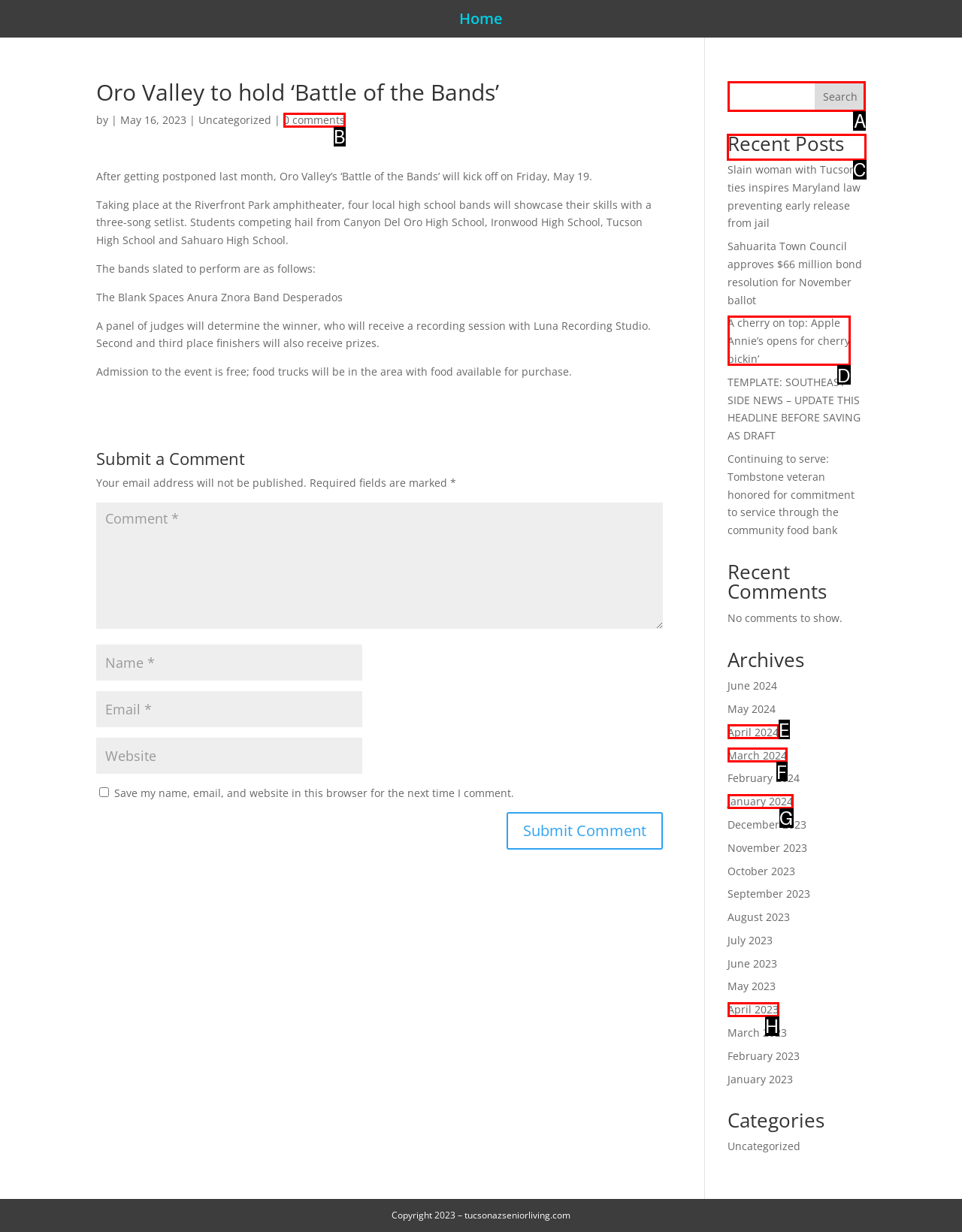Tell me the letter of the UI element I should click to accomplish the task: View recent posts based on the choices provided in the screenshot.

C